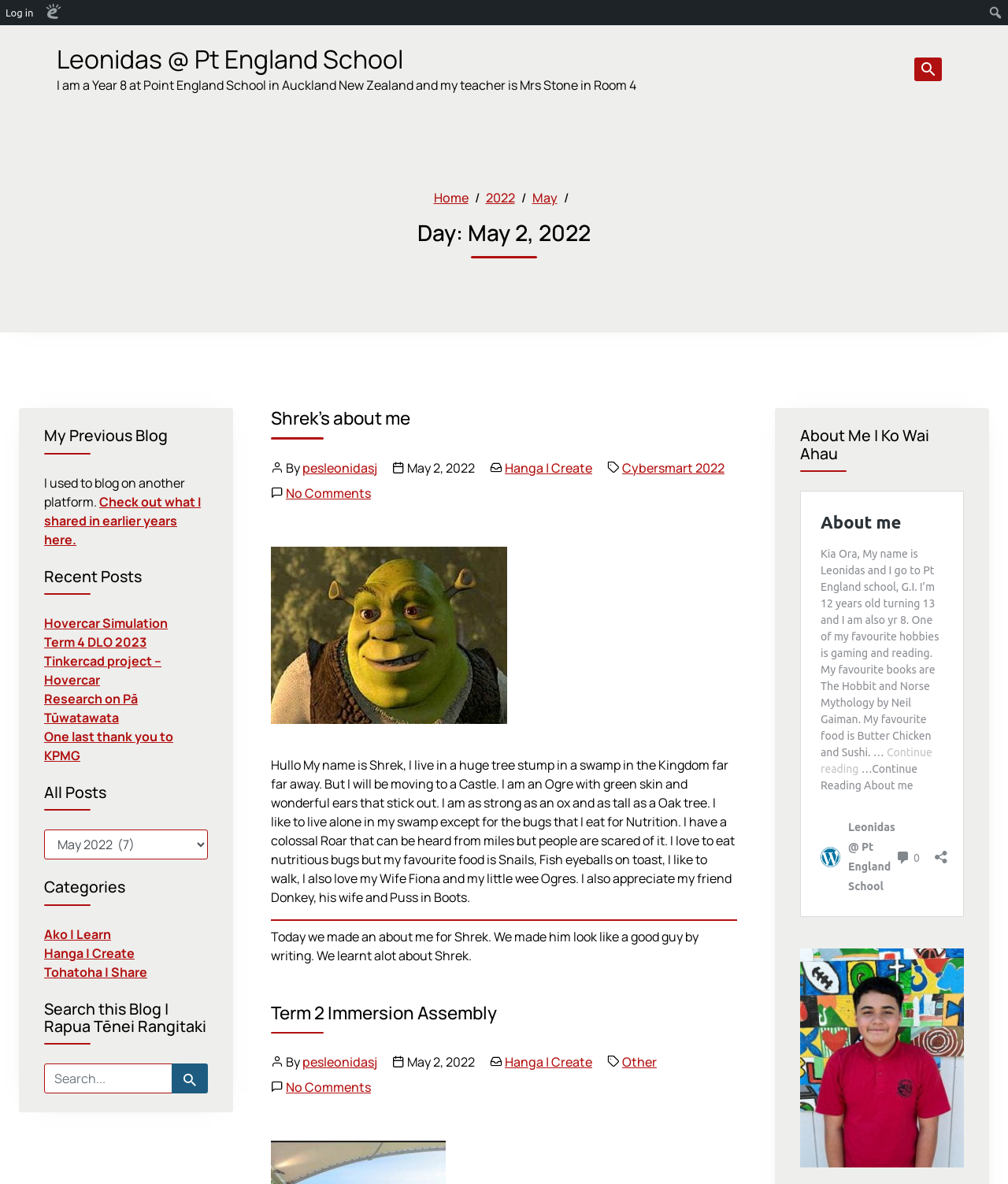What is the category of the blog post 'Term 2 Immersion Assembly'?
Based on the screenshot, provide a one-word or short-phrase response.

Hanga | Create